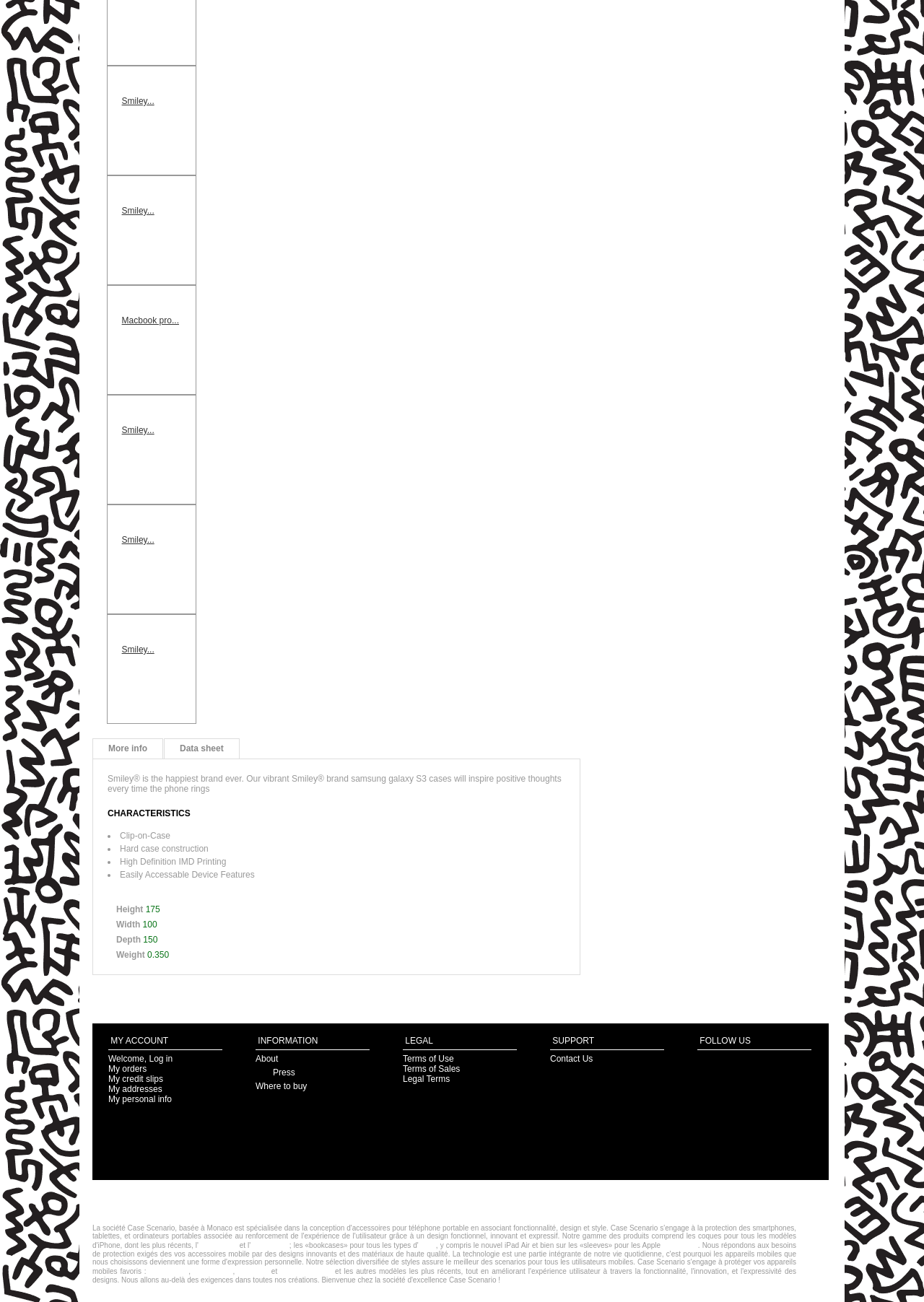Identify the bounding box coordinates for the region of the element that should be clicked to carry out the instruction: "Go to My ACCOUNT". The bounding box coordinates should be four float numbers between 0 and 1, i.e., [left, top, right, bottom].

[0.117, 0.795, 0.182, 0.803]